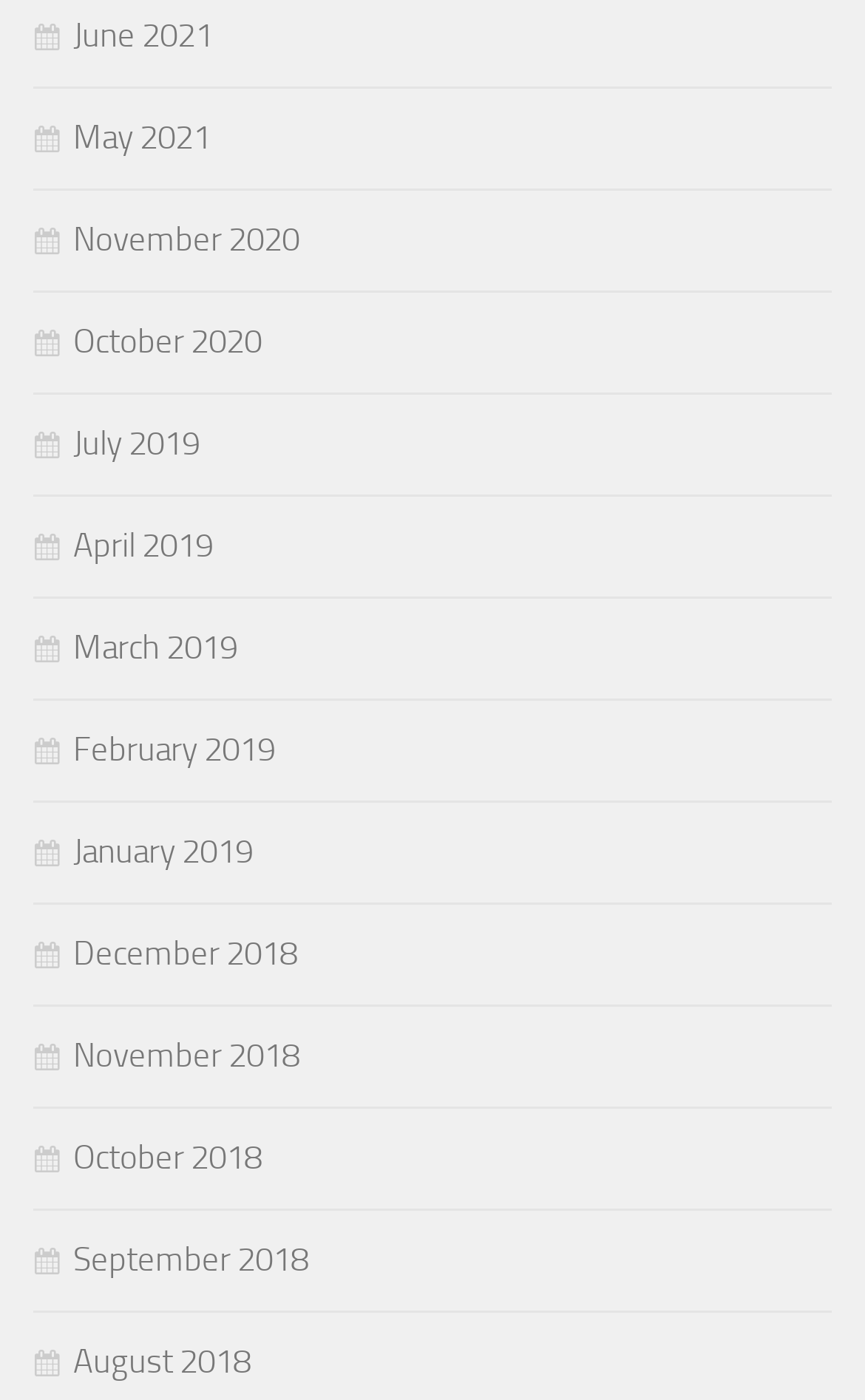How many links are there in the first row?
Answer with a single word or phrase, using the screenshot for reference.

3